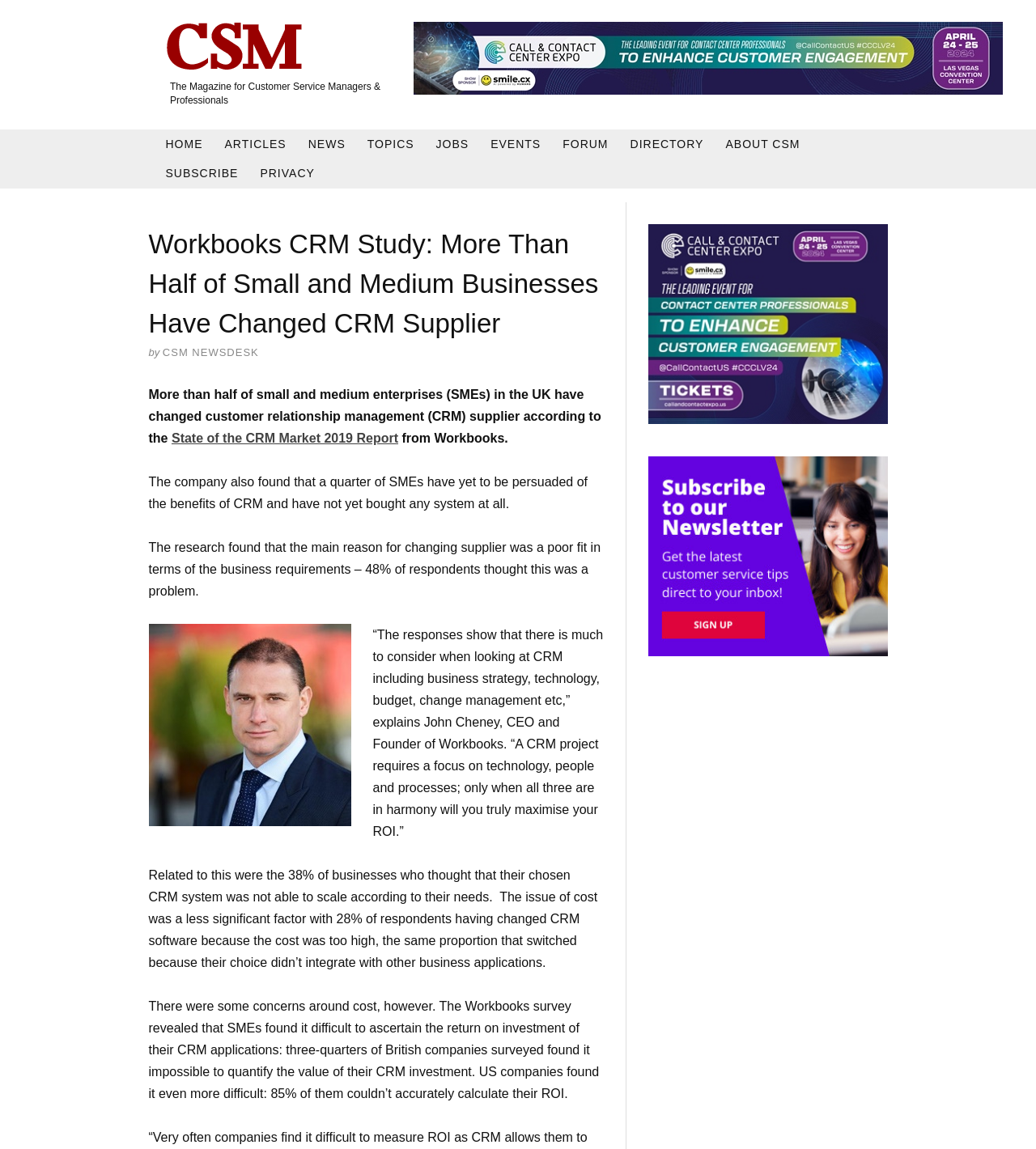Answer the question briefly using a single word or phrase: 
Who is the CEO and Founder of Workbooks?

John Cheney